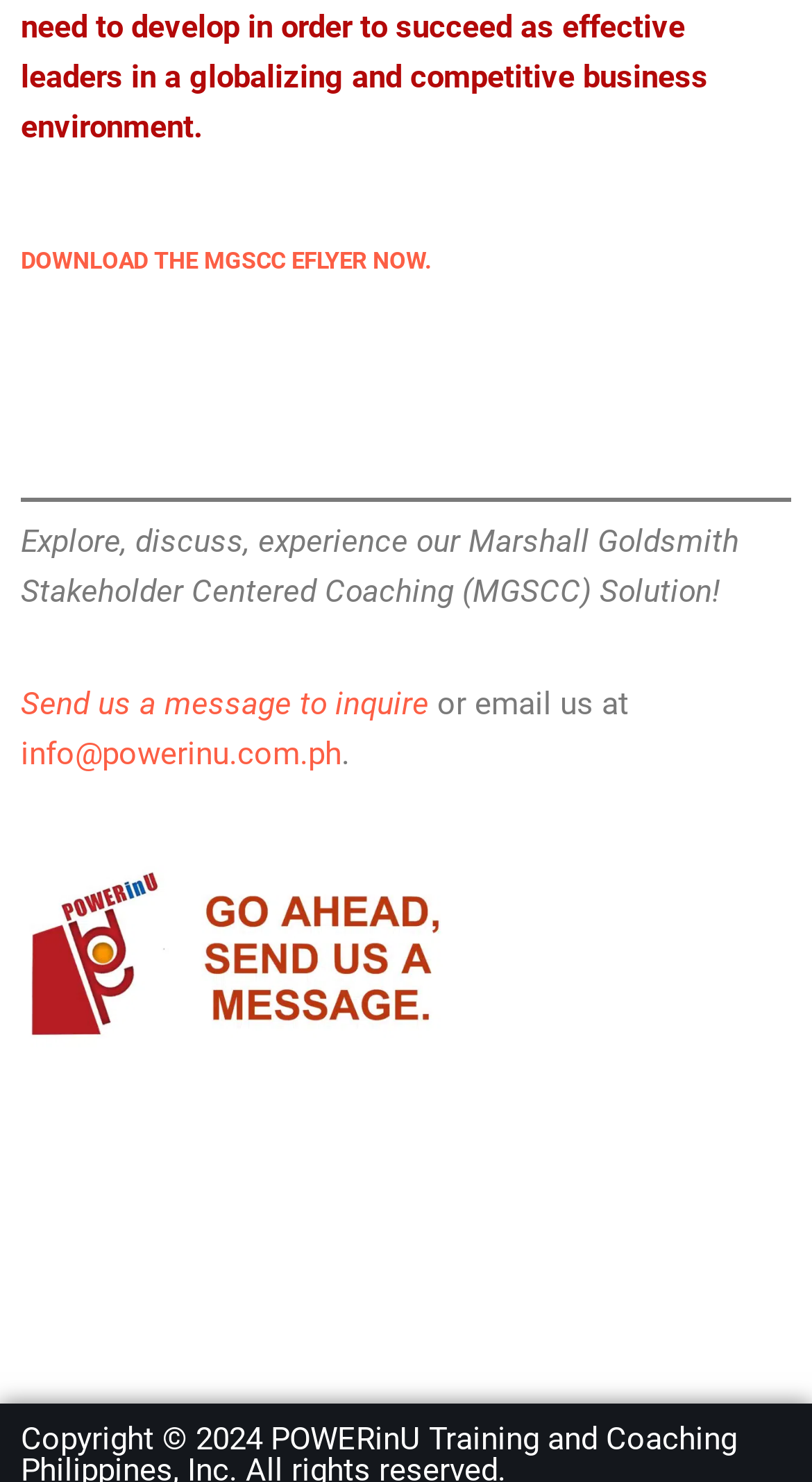Using the details in the image, give a detailed response to the question below:
What is the purpose of the Marshall Goldsmith Stakeholder Centered Coaching Solution?

The purpose of the Marshall Goldsmith Stakeholder Centered Coaching Solution is to 'Explore, discuss, experience', as stated in the StaticText element on the webpage.